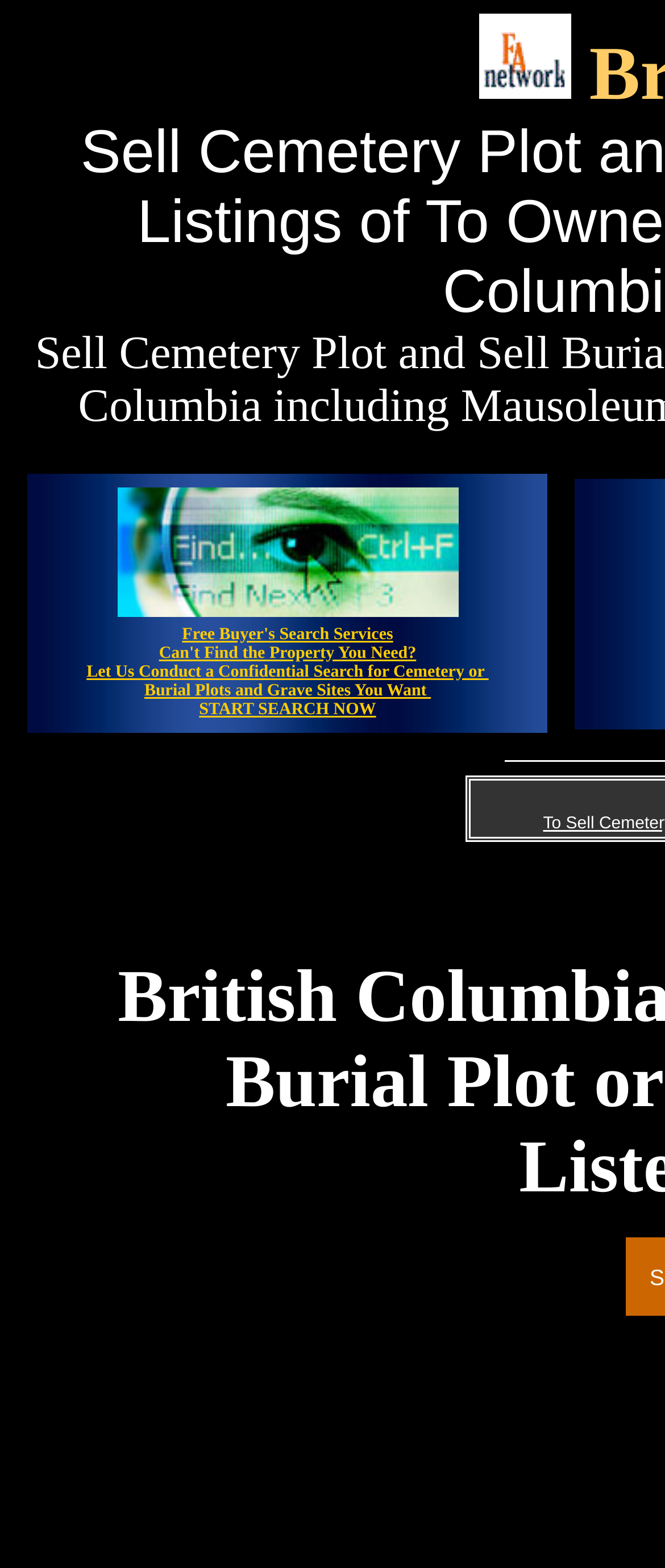Predict the bounding box of the UI element that fits this description: "parent_node: Free Buyer's Search Services".

[0.176, 0.379, 0.689, 0.398]